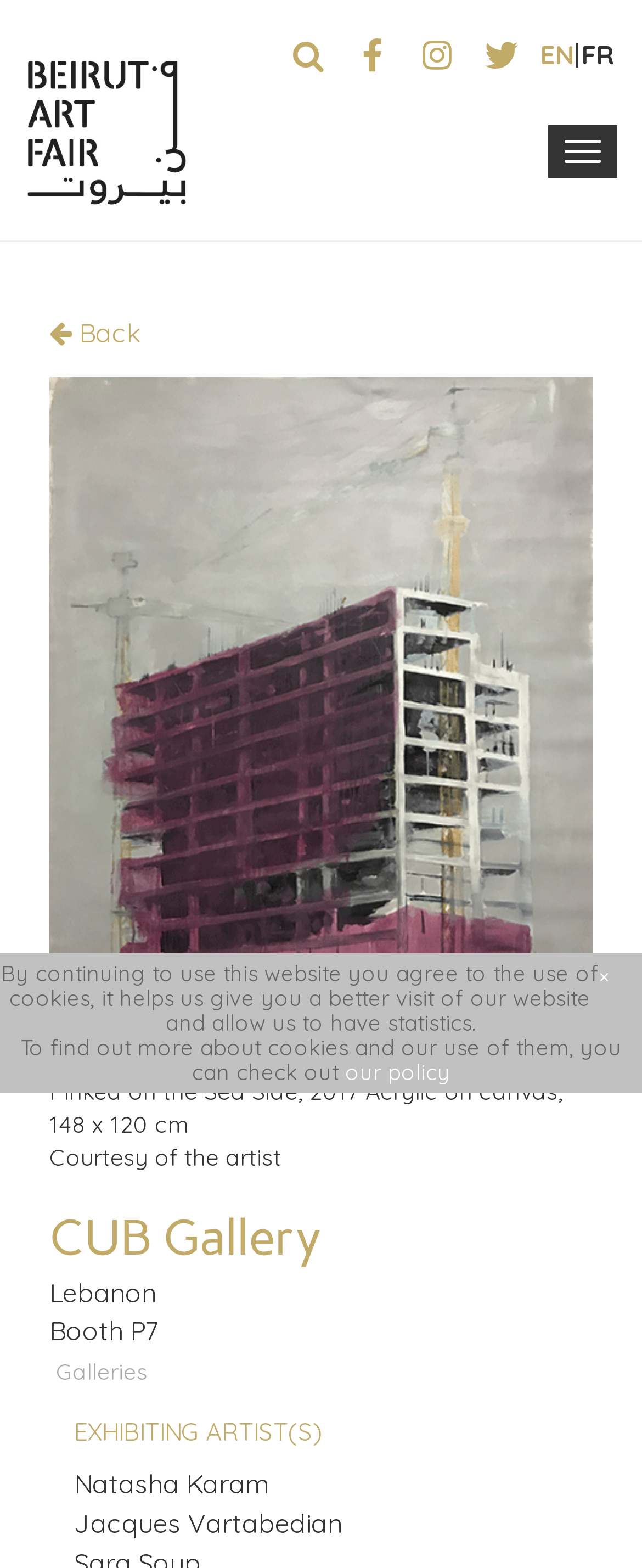Given the element description our policy, specify the bounding box coordinates of the corresponding UI element in the format (top-left x, top-left y, bottom-right x, bottom-right y). All values must be between 0 and 1.

[0.537, 0.675, 0.701, 0.692]